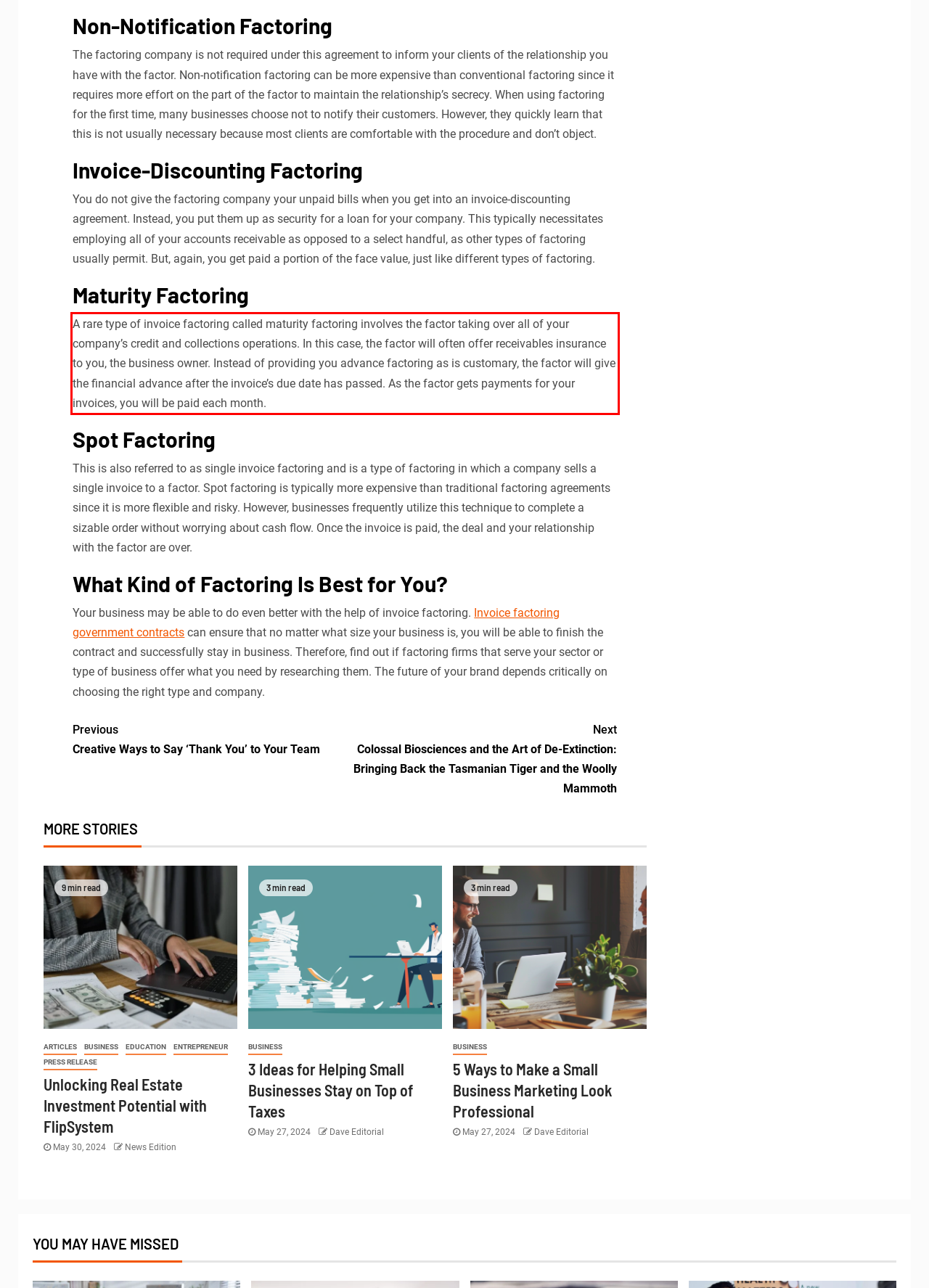Given the screenshot of the webpage, identify the red bounding box, and recognize the text content inside that red bounding box.

A rare type of invoice factoring called maturity factoring involves the factor taking over all of your company’s credit and collections operations. In this case, the factor will often offer receivables insurance to you, the business owner. Instead of providing you advance factoring as is customary, the factor will give the financial advance after the invoice’s due date has passed. As the factor gets payments for your invoices, you will be paid each month.